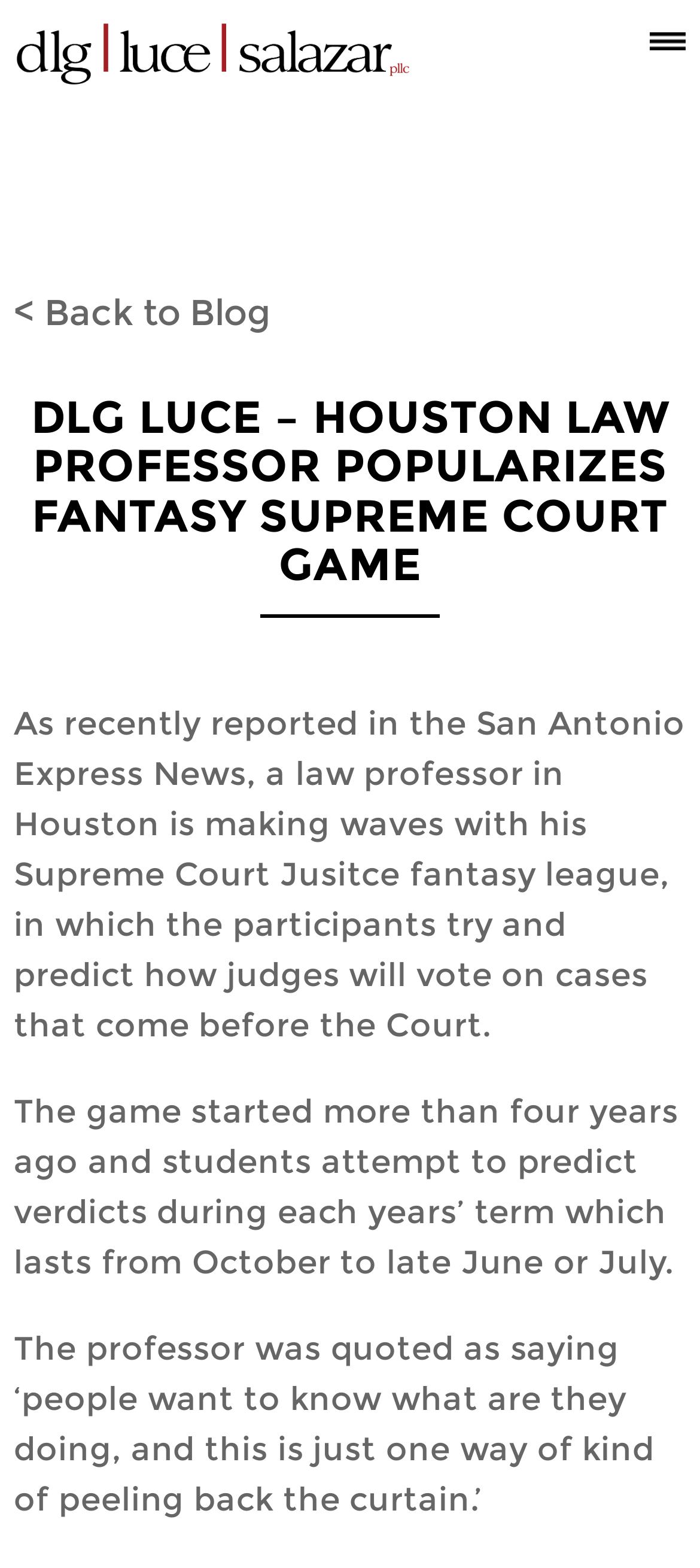Please examine the image and provide a detailed answer to the question: What is the topic of the blog post?

Based on the content of the webpage, specifically the heading and the static text, it appears that the blog post is about a fantasy Supreme Court game created by a law professor in Houston.